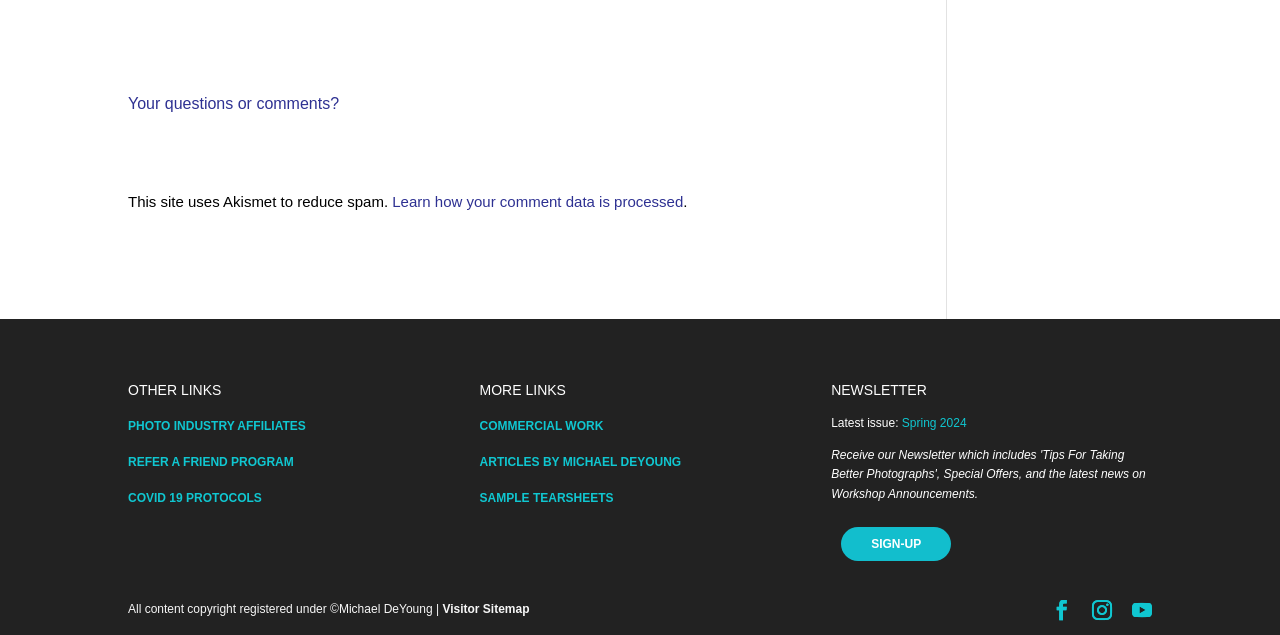Please specify the bounding box coordinates for the clickable region that will help you carry out the instruction: "Visit Michael DeYoung's facebook page".

[0.822, 0.945, 0.838, 0.981]